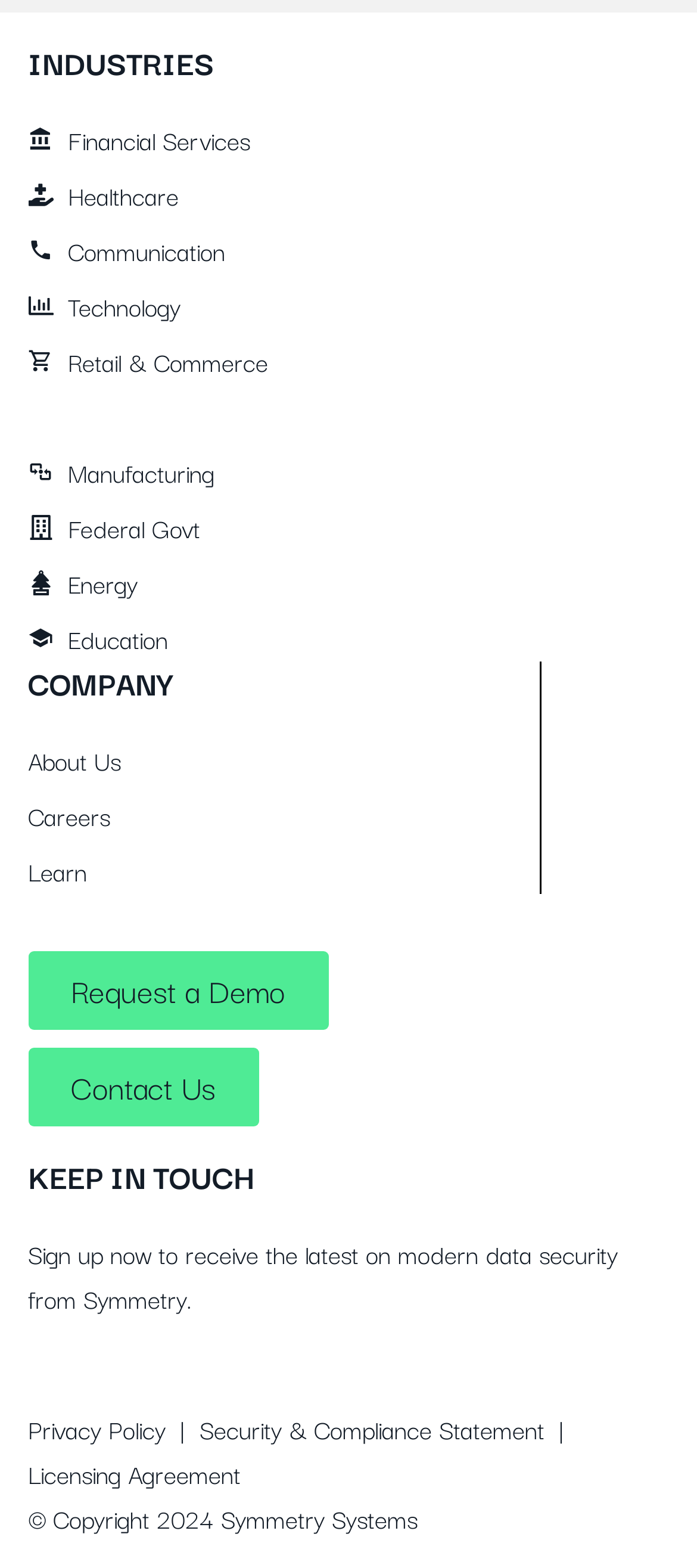Locate the bounding box coordinates of the clickable area to execute the instruction: "Contact Us". Provide the coordinates as four float numbers between 0 and 1, represented as [left, top, right, bottom].

[0.04, 0.668, 0.371, 0.718]